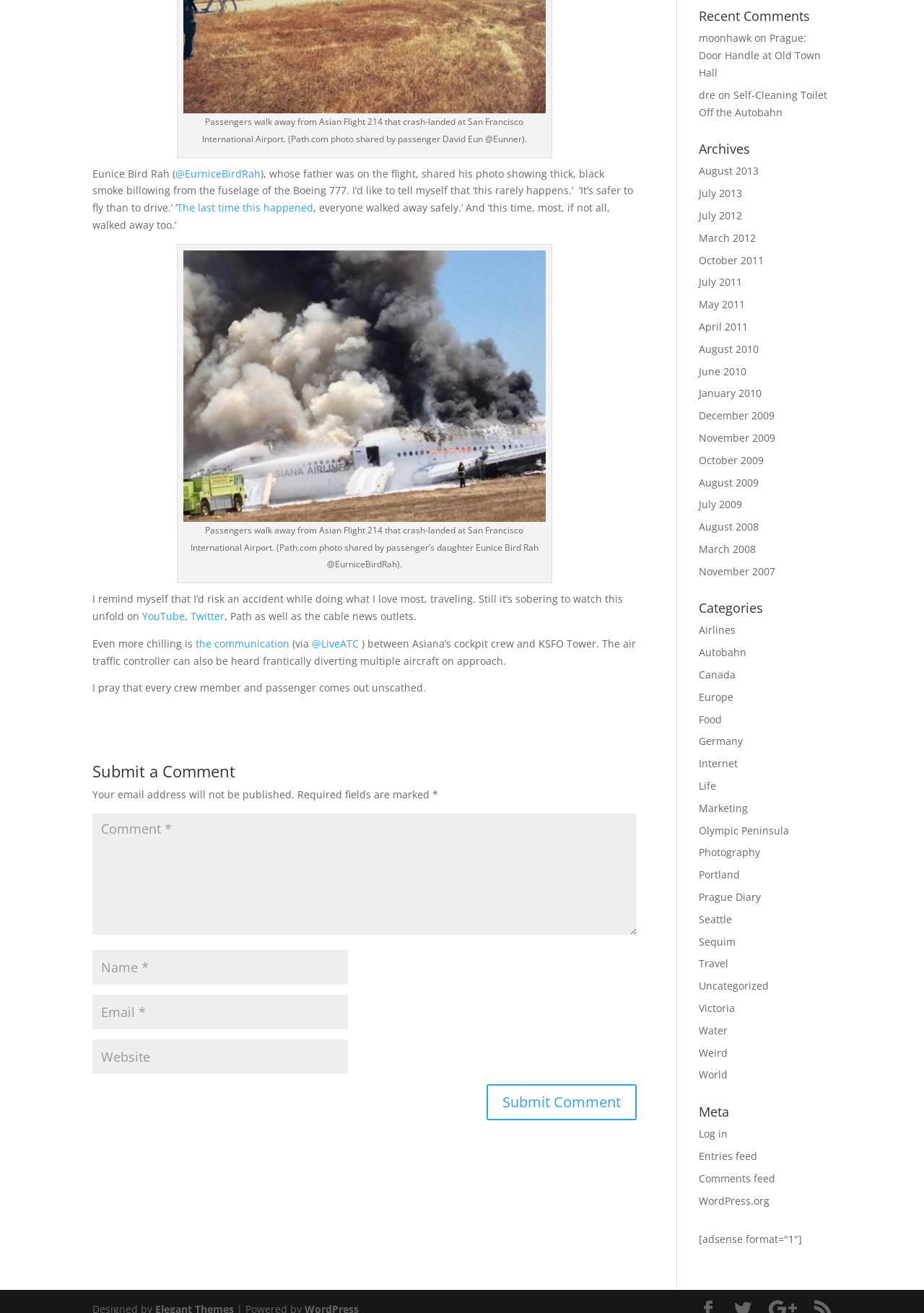Based on the element description input value="Comment *" name="comment", identify the bounding box coordinates for the UI element. The coordinates should be in the format (top-left x, top-left y, bottom-right x, bottom-right y) and within the 0 to 1 range.

[0.1, 0.62, 0.689, 0.712]